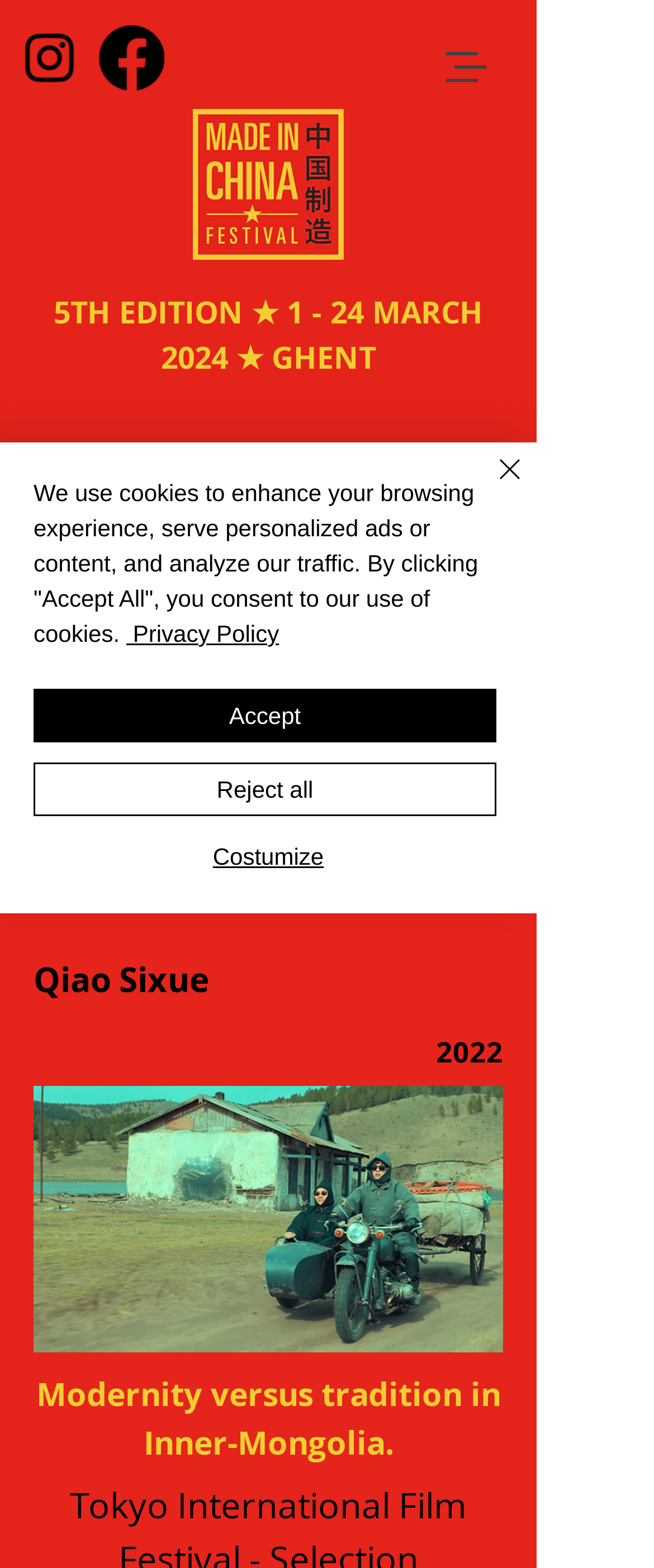Please identify the bounding box coordinates of the element I need to click to follow this instruction: "Click the image of The Cord of Life".

[0.051, 0.692, 0.769, 0.862]